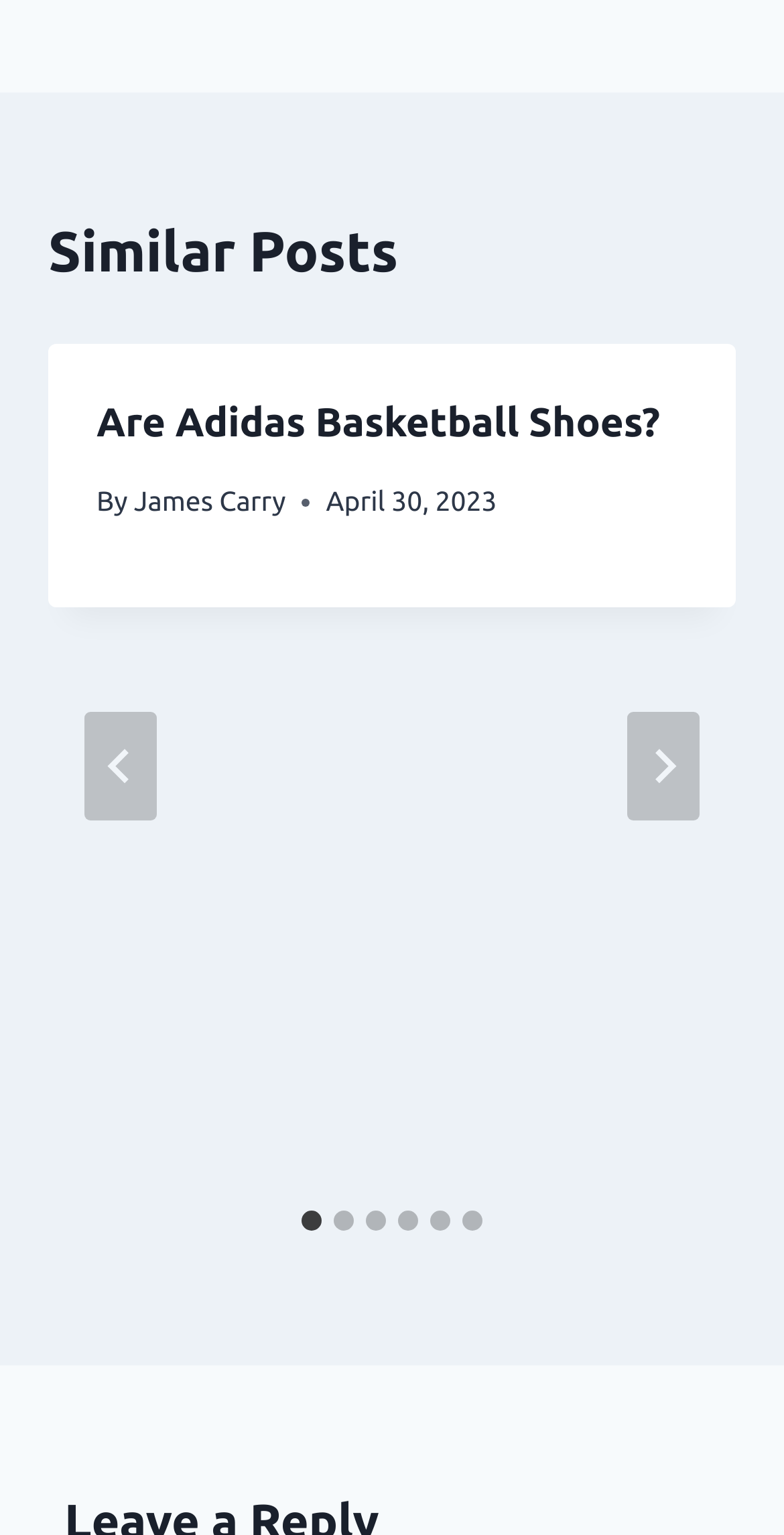Identify the bounding box coordinates for the element that needs to be clicked to fulfill this instruction: "Go to next slide". Provide the coordinates in the format of four float numbers between 0 and 1: [left, top, right, bottom].

[0.8, 0.463, 0.892, 0.534]